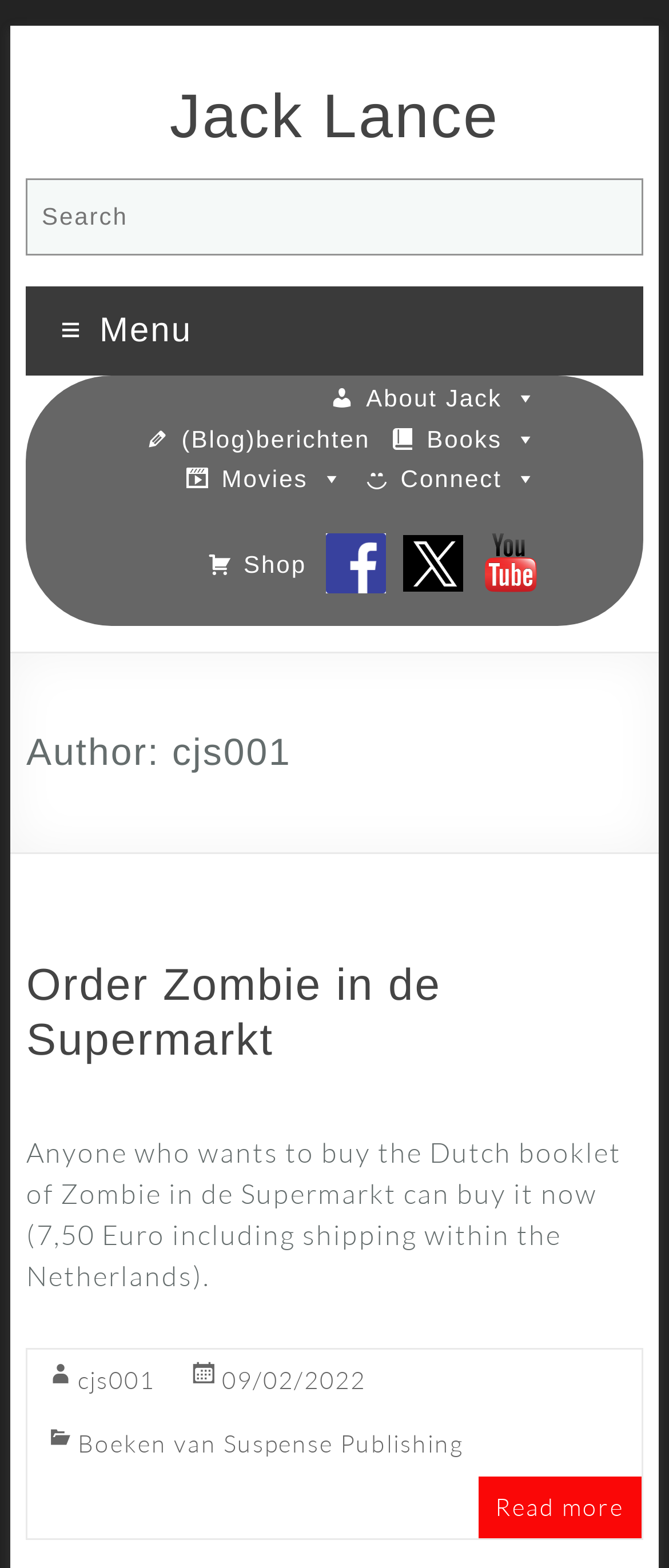Answer succinctly with a single word or phrase:
How many social media links are there?

3